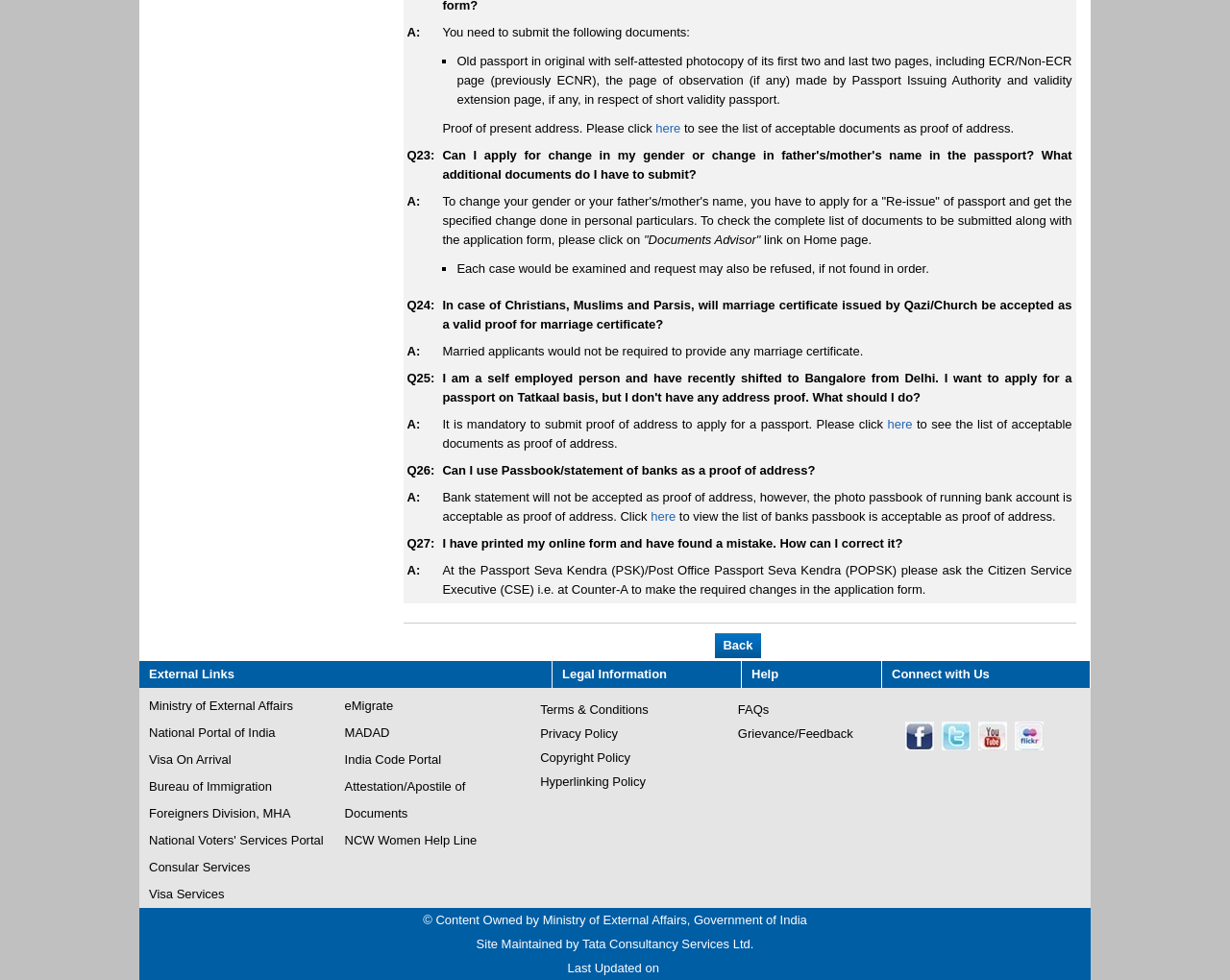Determine the bounding box coordinates of the target area to click to execute the following instruction: "Click on the 'here' link to view the list of banks passbook is acceptable as proof of address."

[0.529, 0.52, 0.549, 0.534]